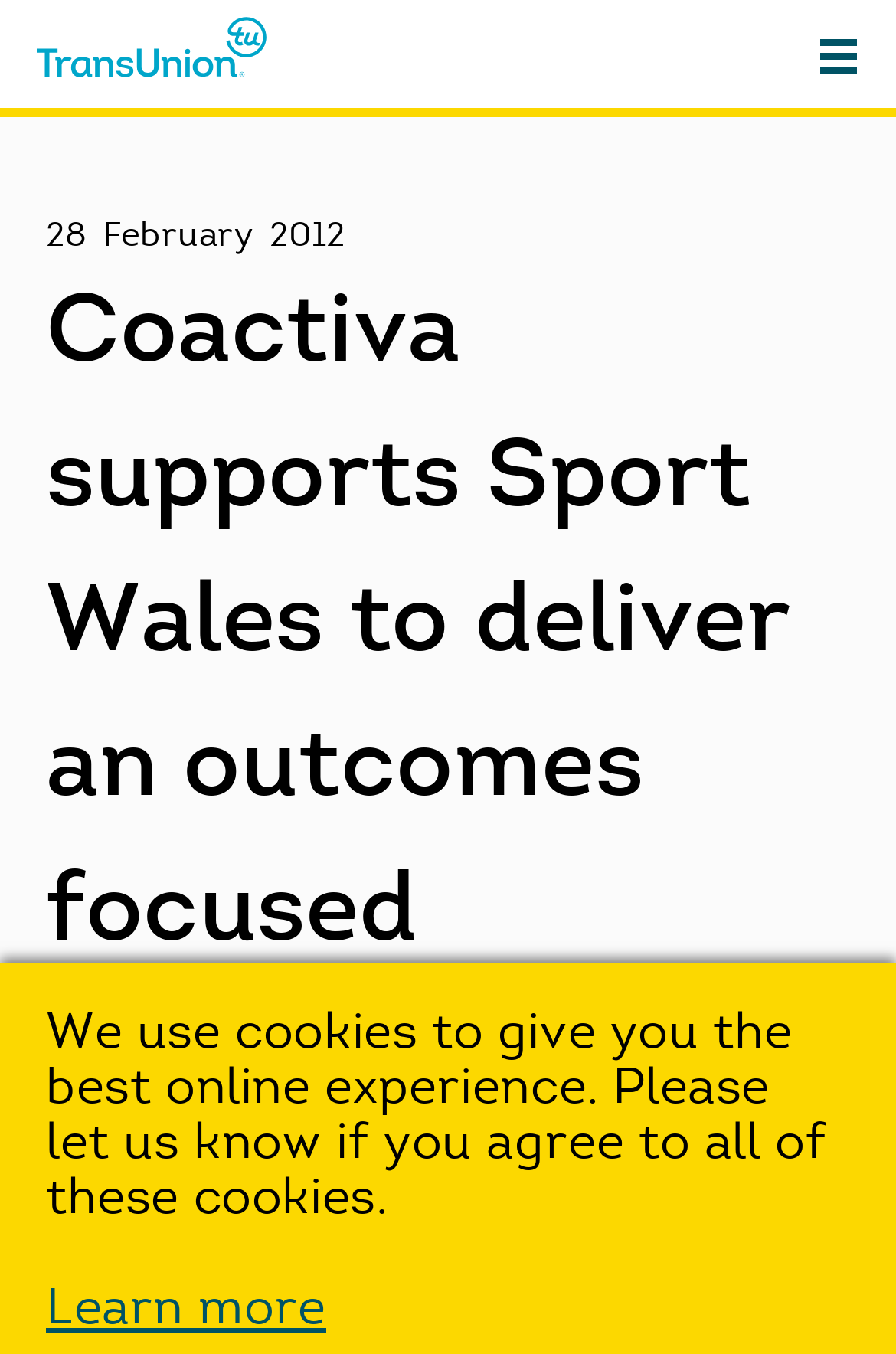What can be learned more about by clicking the link at the bottom?
Look at the image and answer the question using a single word or phrase.

Cookies